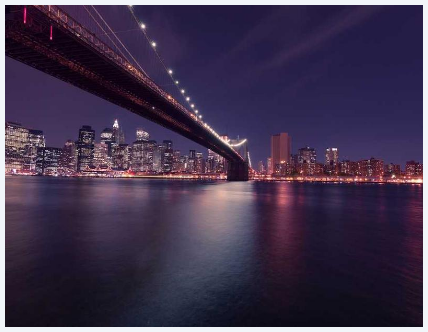Does the image depict a daytime scene?
Provide a well-explained and detailed answer to the question.

The caption describes the image as a nighttime view of a city skyline, which implies that the scene is set at night.